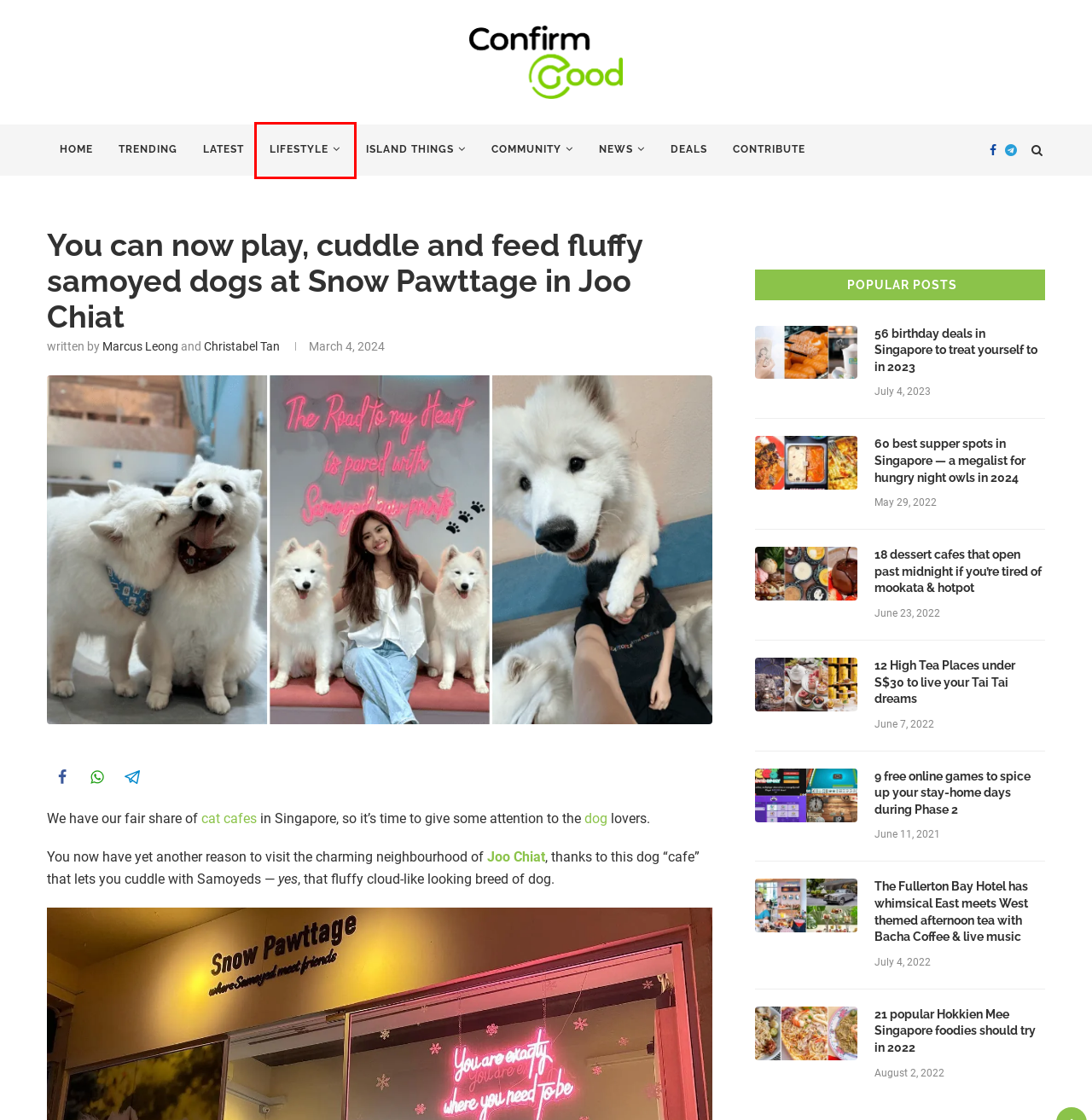Given a screenshot of a webpage with a red bounding box around a UI element, please identify the most appropriate webpage description that matches the new webpage after you click on the element. Here are the candidates:
A. 18 dessert cafes that open past midnight if you’re tired of mookata & hotpot
B. Island Things - Confirm Good
C. Community - Confirm Good
D. News - Confirm Good
E. 60 best supper spots in Singapore — a megalist for night owls
F. 21 popular Hokkien Mee Singapore foodies should try in 2022
G. Lifestyle - Confirm Good
H. Marcus Leong, Author at Confirm Good

G